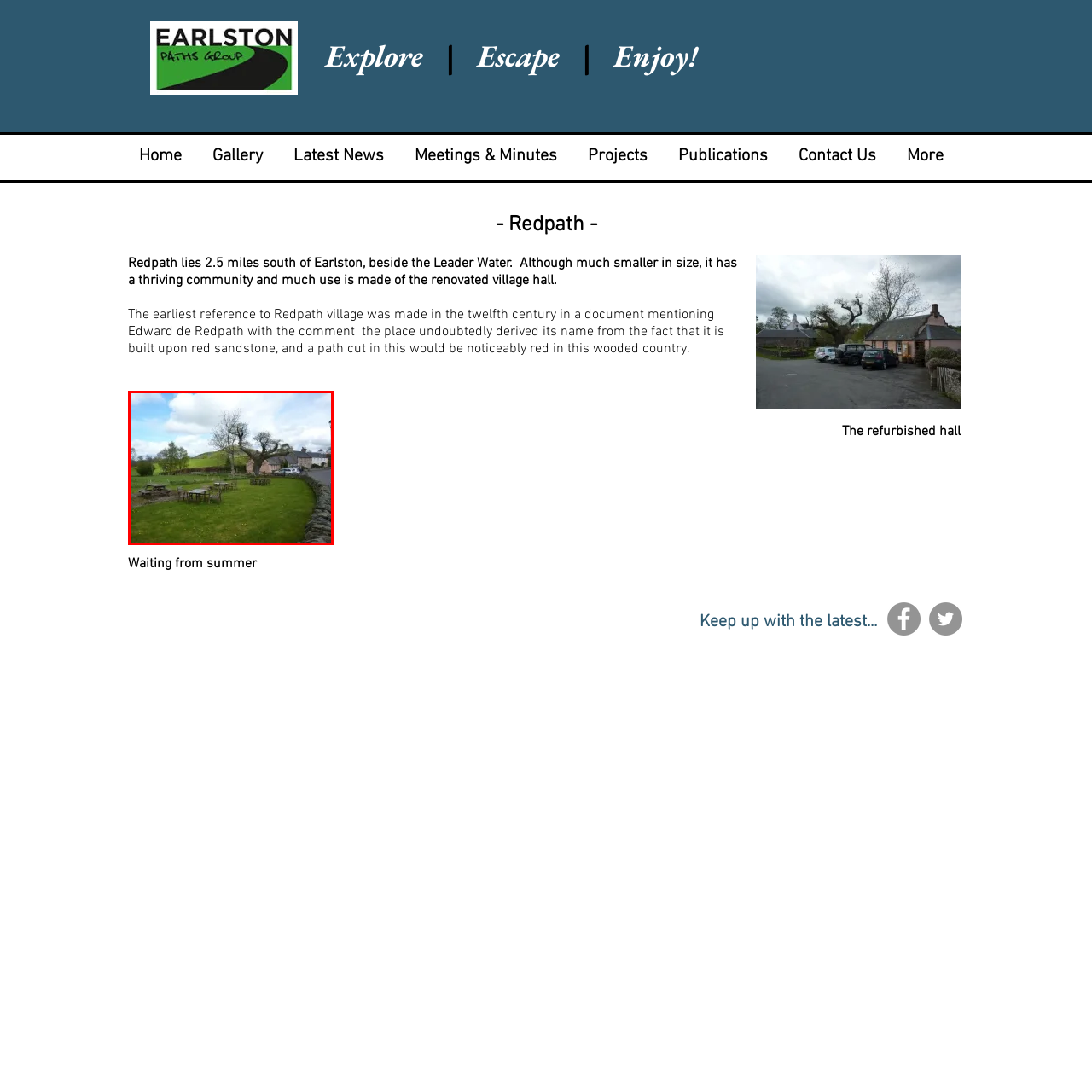Describe in detail the elements and actions shown in the image within the red-bordered area.

The image showcases a picturesque scene of a tranquil village setting, featuring a lush green area with neatly arranged picnic tables on the grass. In the background, a large, gnarled tree stands out, adding character to the landscape. The scene is set against rolling hills, with a quaint building partially visible on the right. Bright clouds float above, enhancing the serene atmosphere of a relaxed, community-oriented environment. This idyllic location is suggestive of a place frequented by residents and visitors alike, perfect for outdoor gatherings or leisurely afternoons.